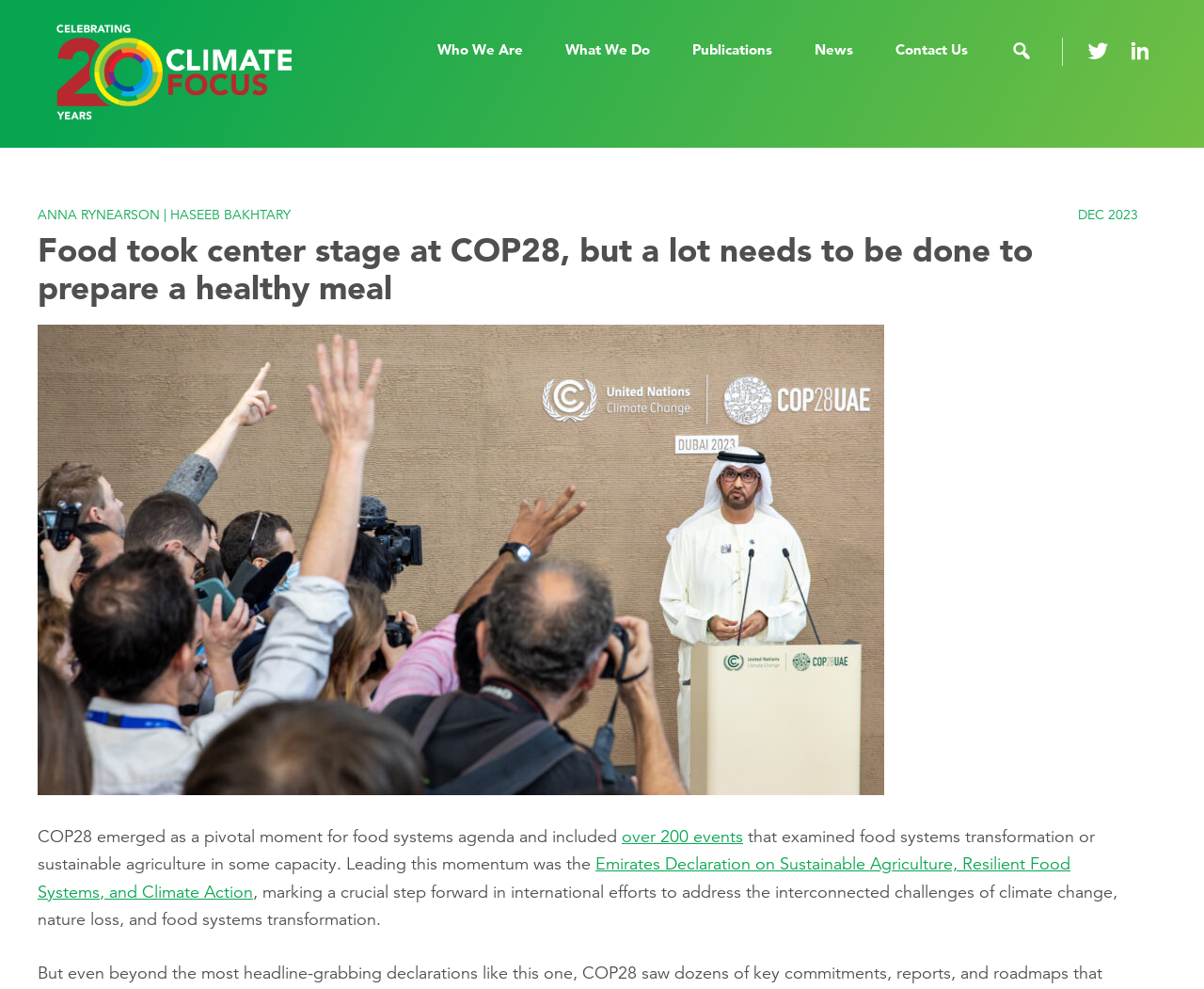What is the topic of the over 200 events at COP28?
Please respond to the question with a detailed and thorough explanation.

The question is asking about the topic of the over 200 events at COP28. From the webpage, we can see that the topic is related to food systems transformation, as mentioned in the text 'over 200 events that examined food systems transformation or sustainable agriculture in some capacity'.